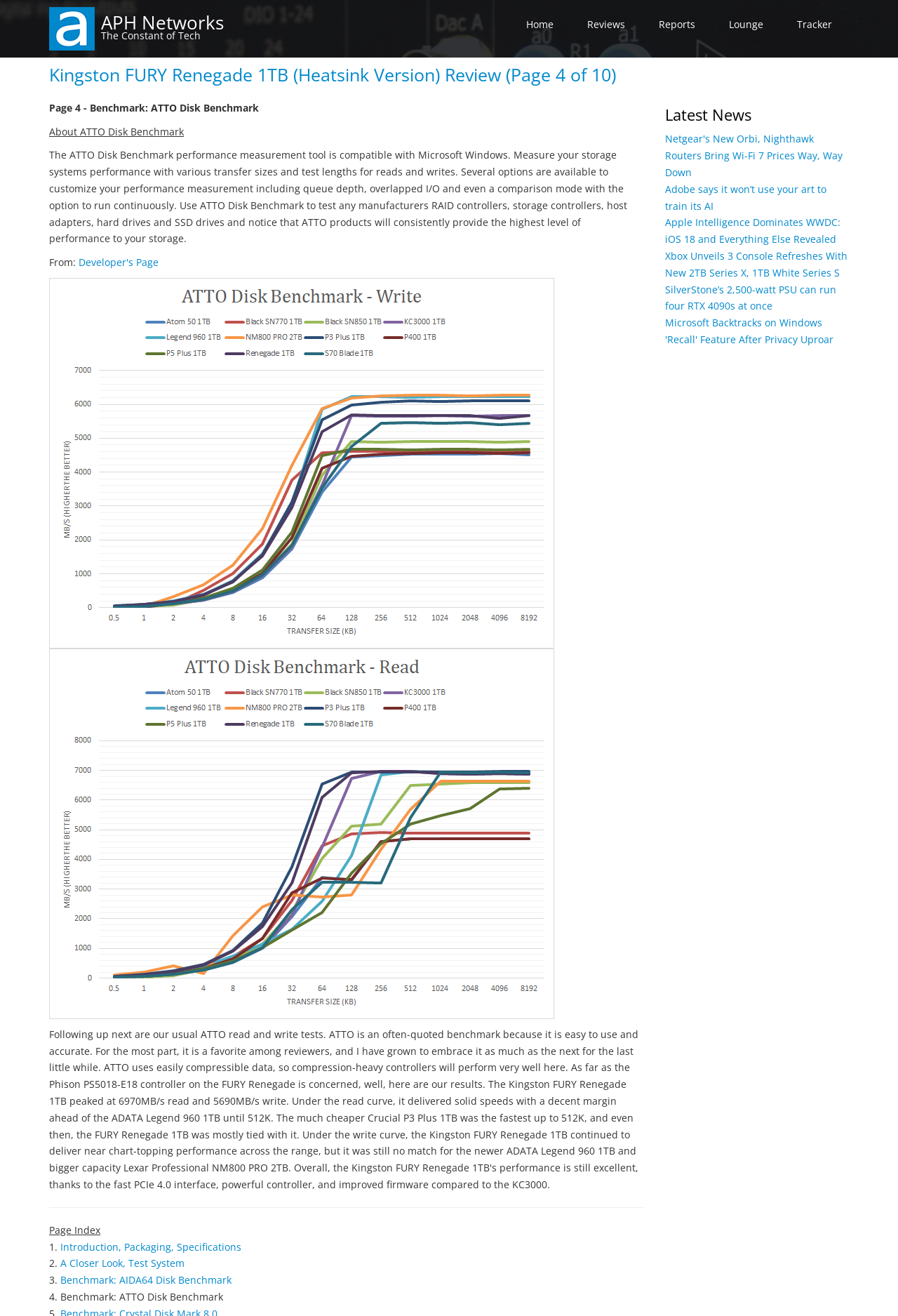Please answer the following question as detailed as possible based on the image: 
What is the name of the benchmark tool being discussed?

I found the name of the benchmark tool by reading the static text 'About ATTO Disk Benchmark' which is a subheading under the main heading. This suggests that the current page is discussing the ATTO Disk Benchmark tool.